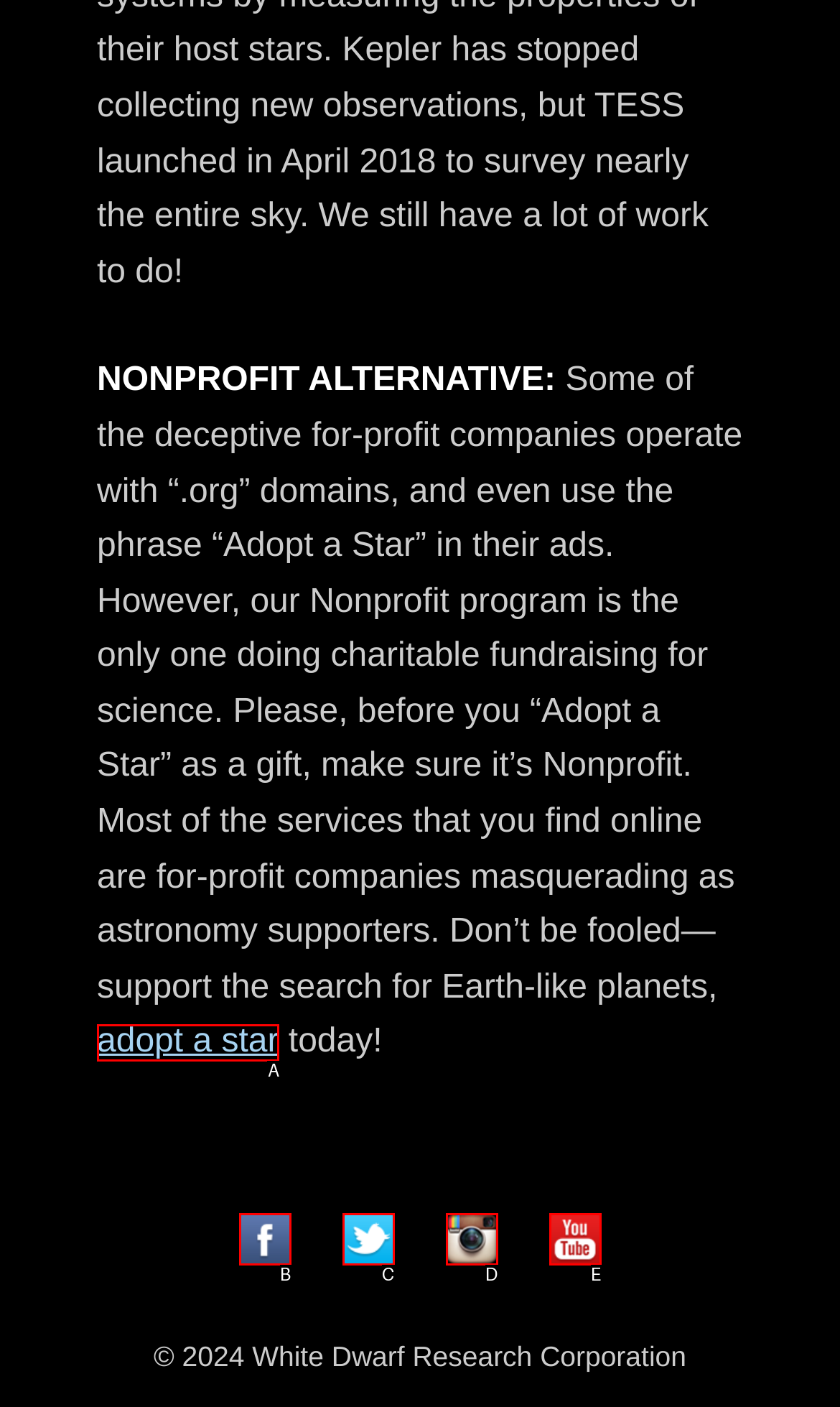Tell me which one HTML element best matches the description: Instagram
Answer with the option's letter from the given choices directly.

D